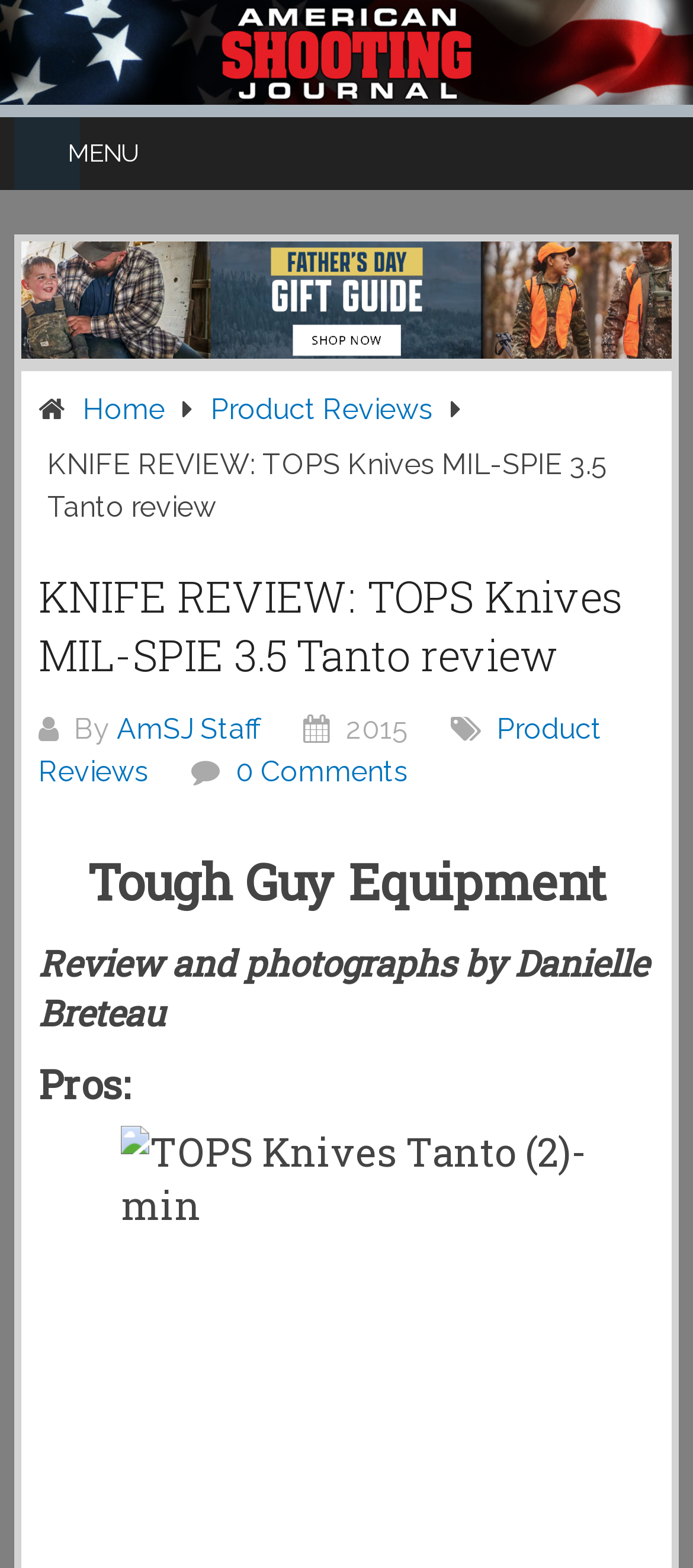Who is the author of the review?
Based on the content of the image, thoroughly explain and answer the question.

The author of the review is mentioned in the text 'By AmSJ Staff' which is located below the main heading of the webpage.